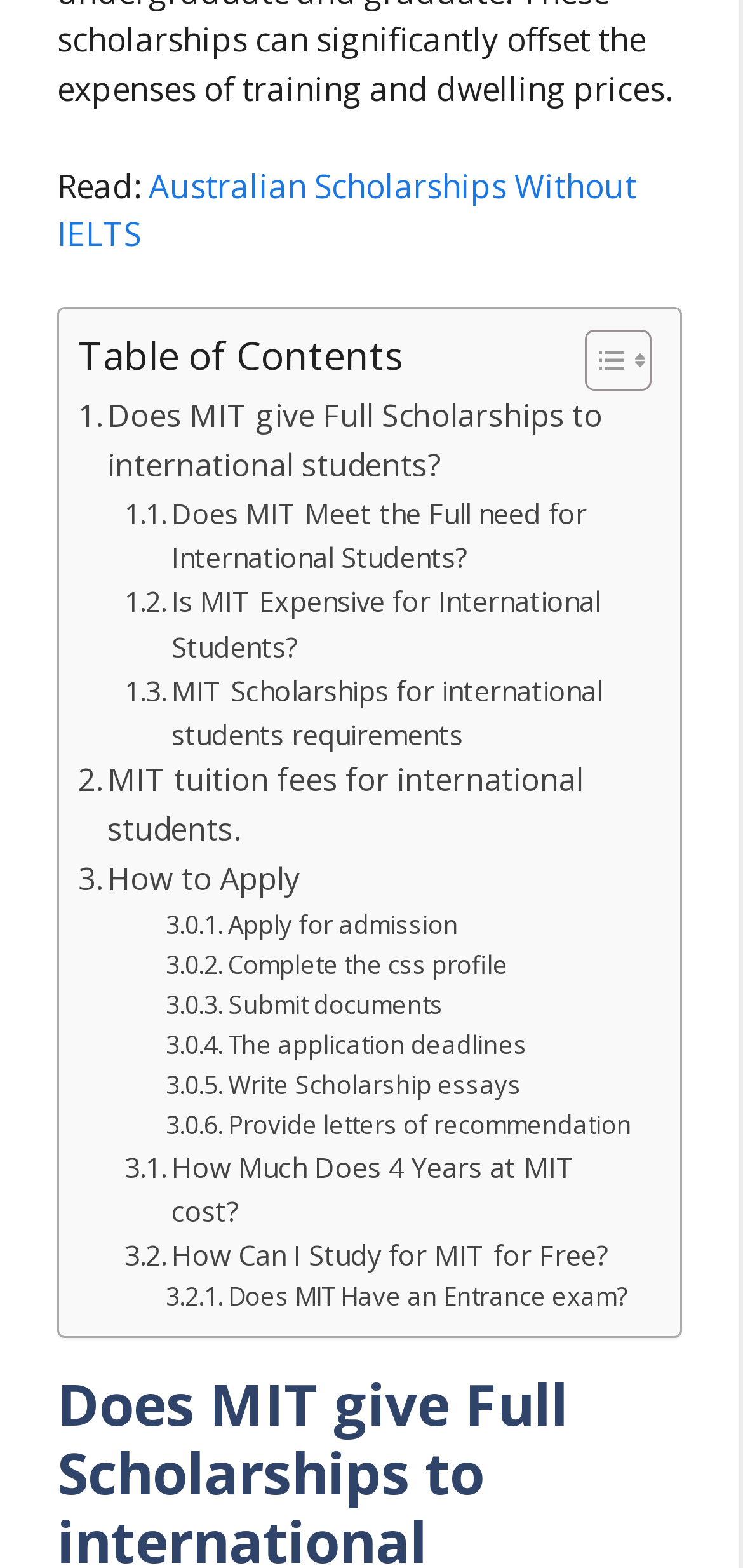Please mark the clickable region by giving the bounding box coordinates needed to complete this instruction: "Read about 'Does MIT give Full Scholarships to international students?'".

[0.105, 0.251, 0.864, 0.314]